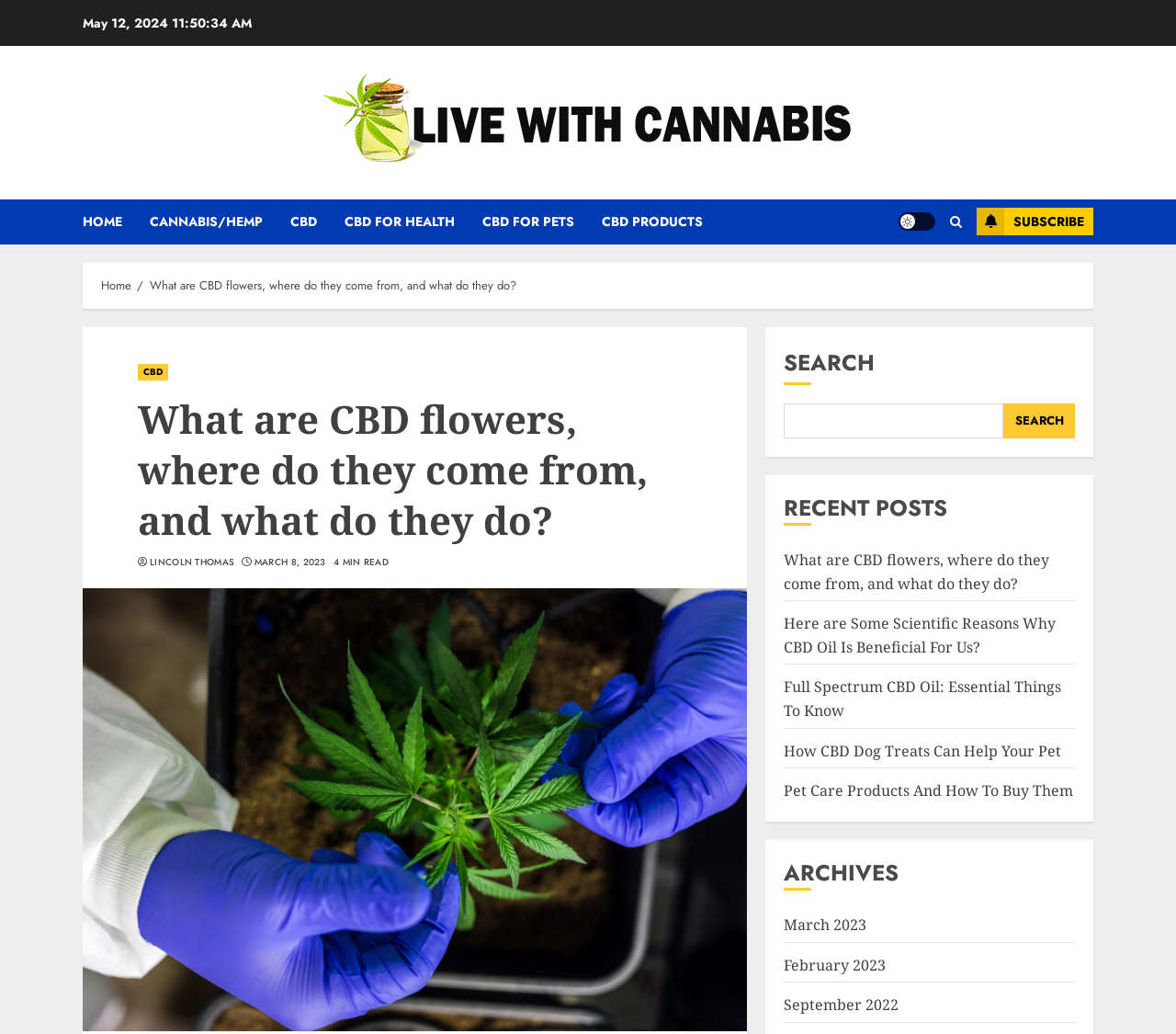Can you find the bounding box coordinates for the element that needs to be clicked to execute this instruction: "View the archives for March 2023"? The coordinates should be given as four float numbers between 0 and 1, i.e., [left, top, right, bottom].

[0.667, 0.884, 0.737, 0.905]